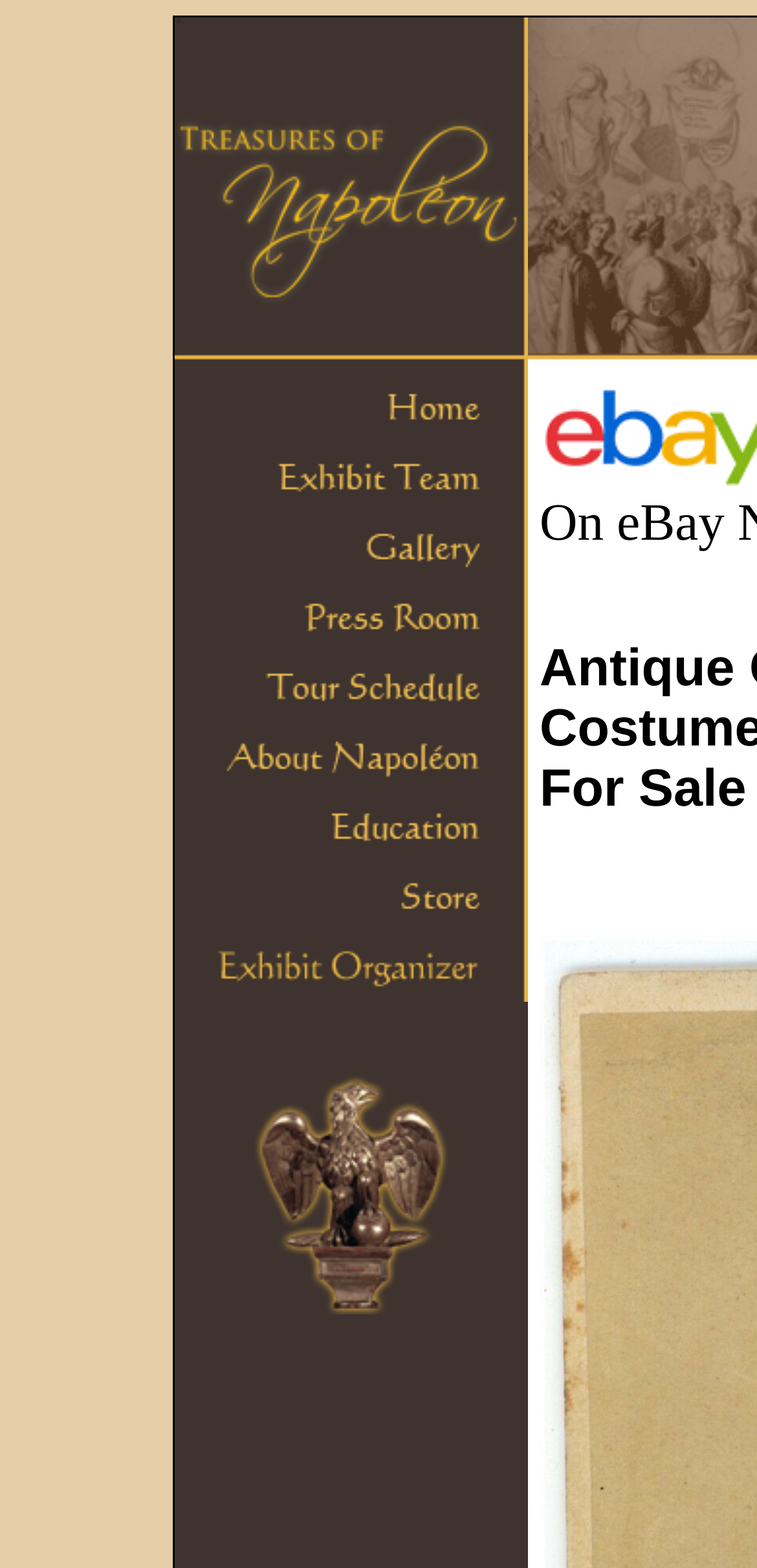Return the bounding box coordinates of the UI element that corresponds to this description: "alt="Napoleon - An Intimate Portrait"". The coordinates must be given as four float numbers in the range of 0 and 1, [left, top, right, bottom].

[0.231, 0.222, 0.697, 0.243]